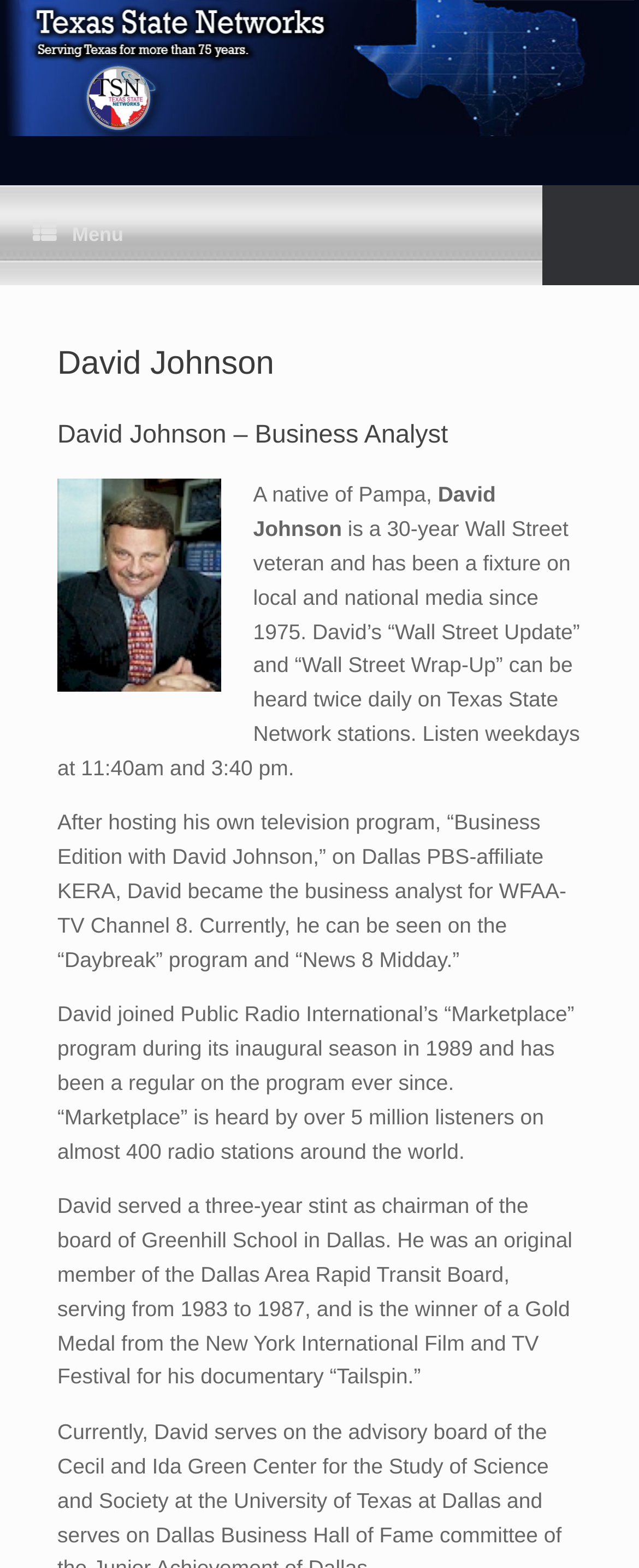How many years of experience does David Johnson have on Wall Street?
Refer to the image and answer the question using a single word or phrase.

30 years